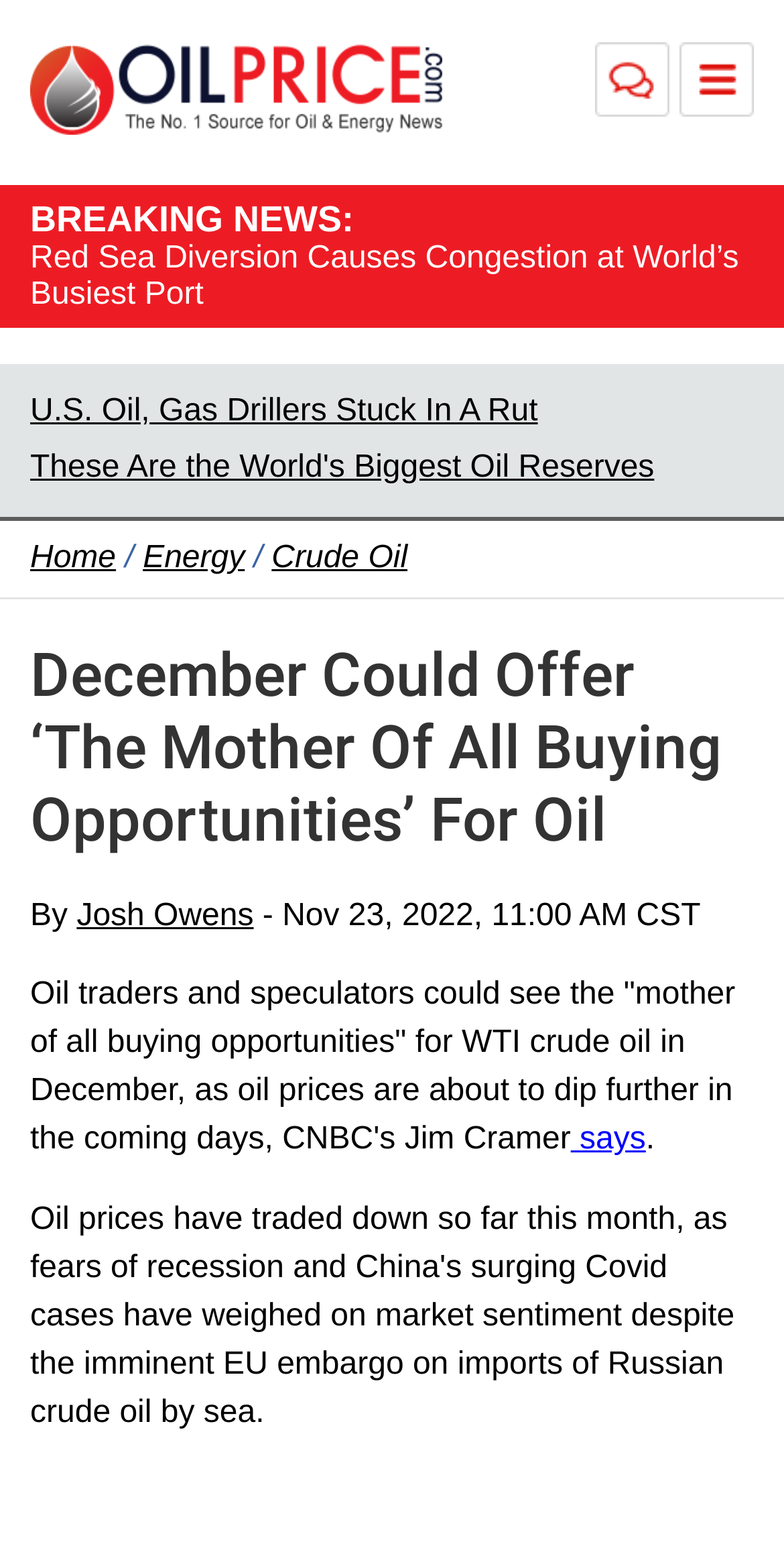Find the bounding box coordinates of the element's region that should be clicked in order to follow the given instruction: "Read breaking news". The coordinates should consist of four float numbers between 0 and 1, i.e., [left, top, right, bottom].

[0.038, 0.128, 0.451, 0.155]